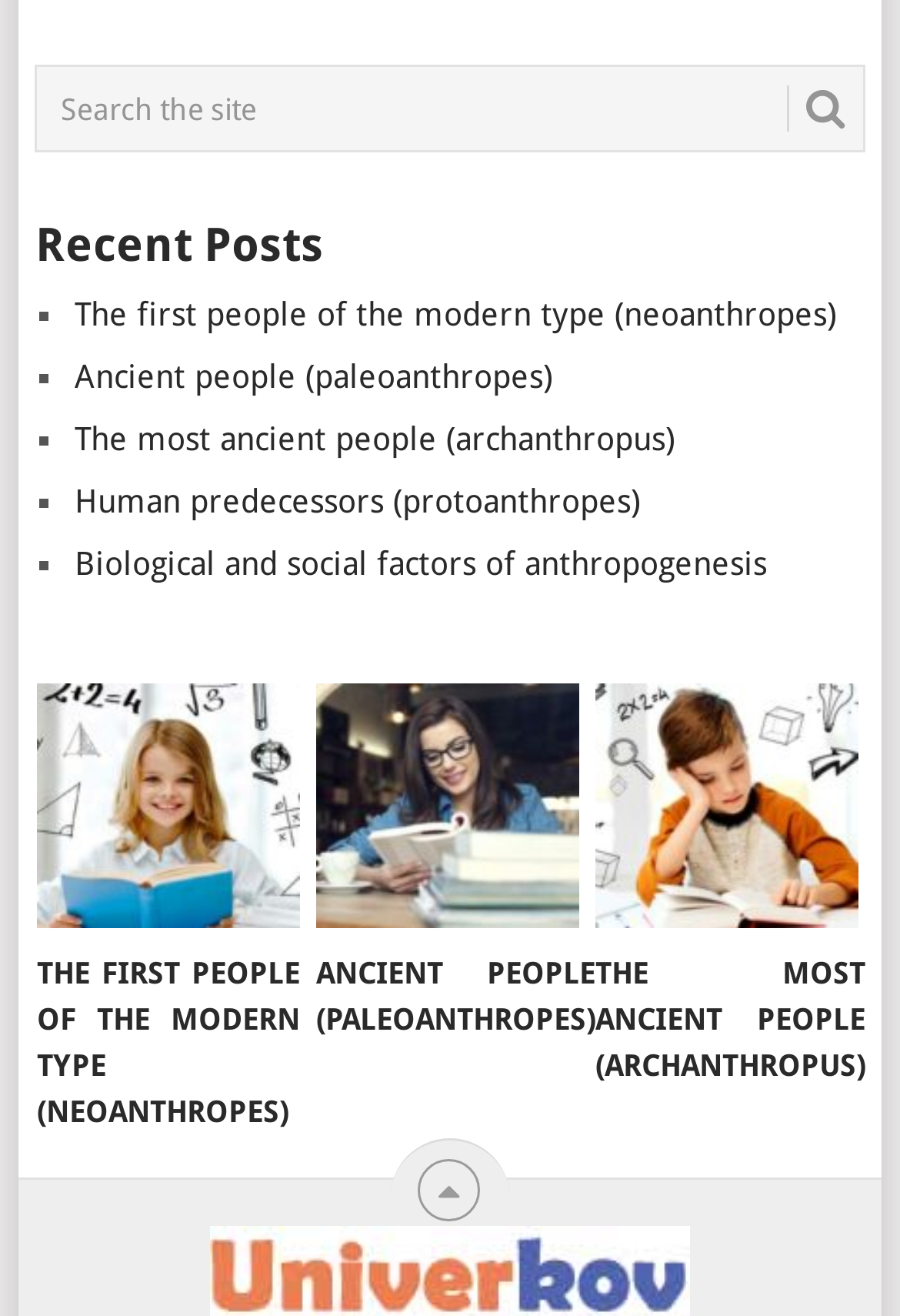Identify the bounding box for the given UI element using the description provided. Coordinates should be in the format (top-left x, top-left y, bottom-right x, bottom-right y) and must be between 0 and 1. Here is the description: Univerkov

[0.468, 0.866, 0.655, 0.894]